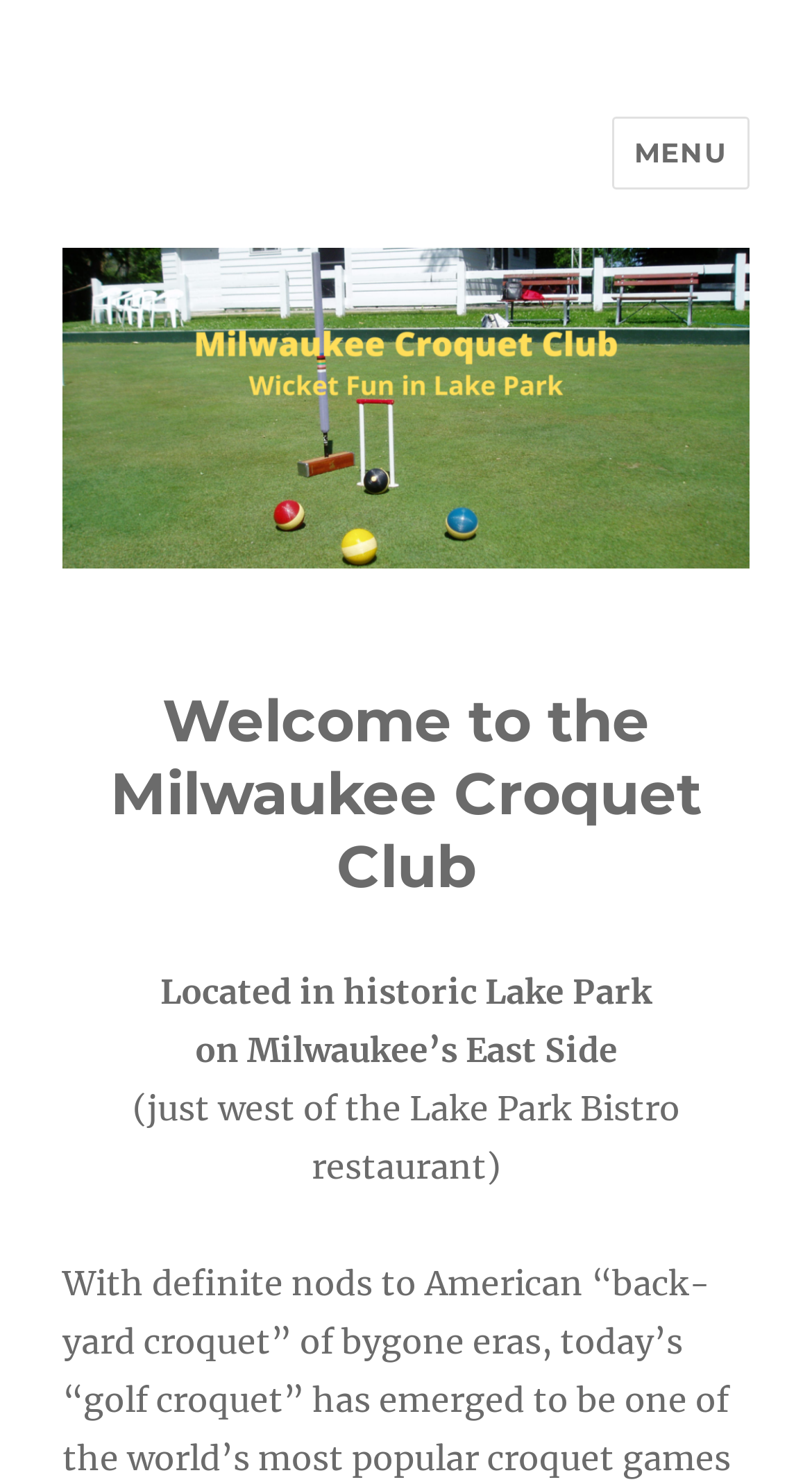What is the name of the restaurant near the club?
Please respond to the question with as much detail as possible.

The name of the restaurant can be found in the static text element that provides additional details about the location of the club, which states '(just west of the Lake Park Bistro restaurant)'.